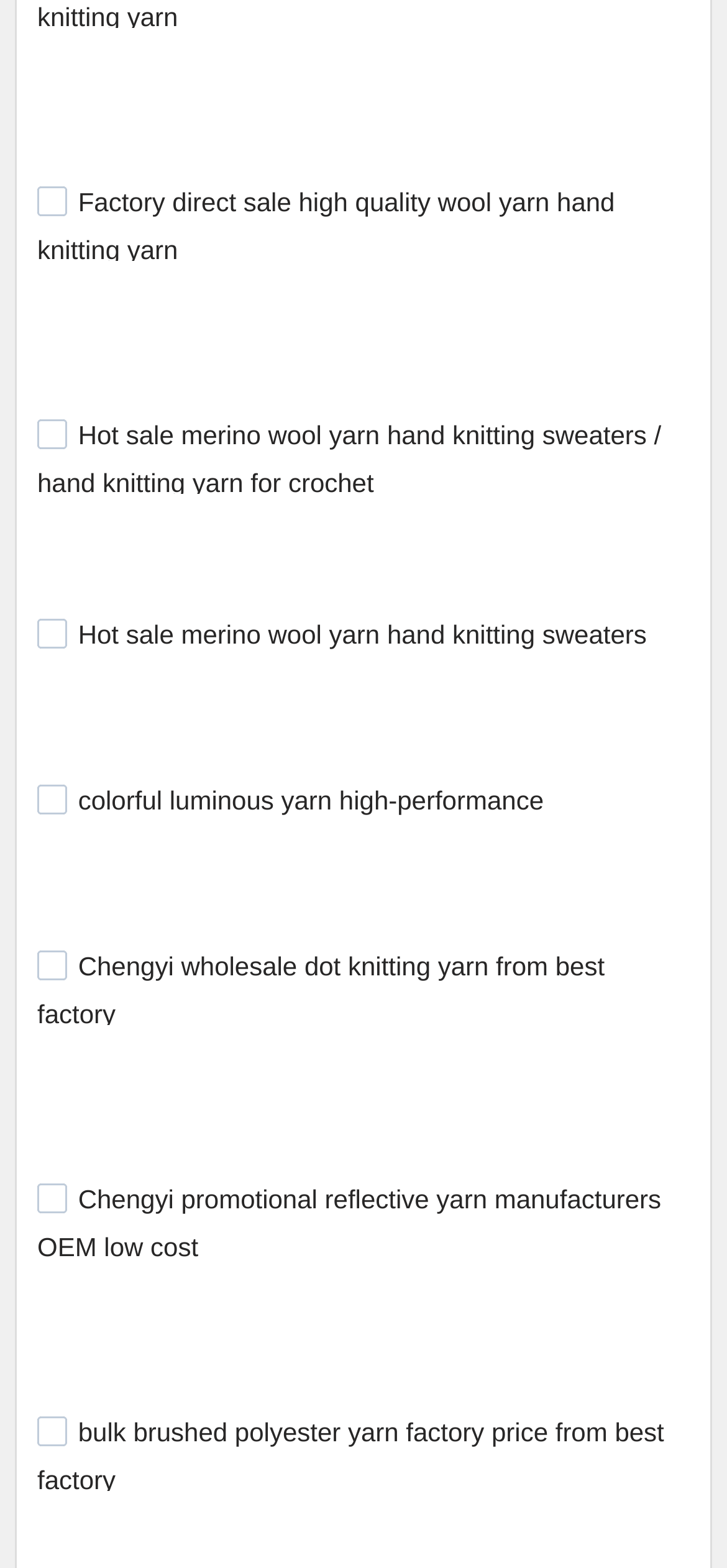How many products are listed on this page?
Based on the image, provide a one-word or brief-phrase response.

10